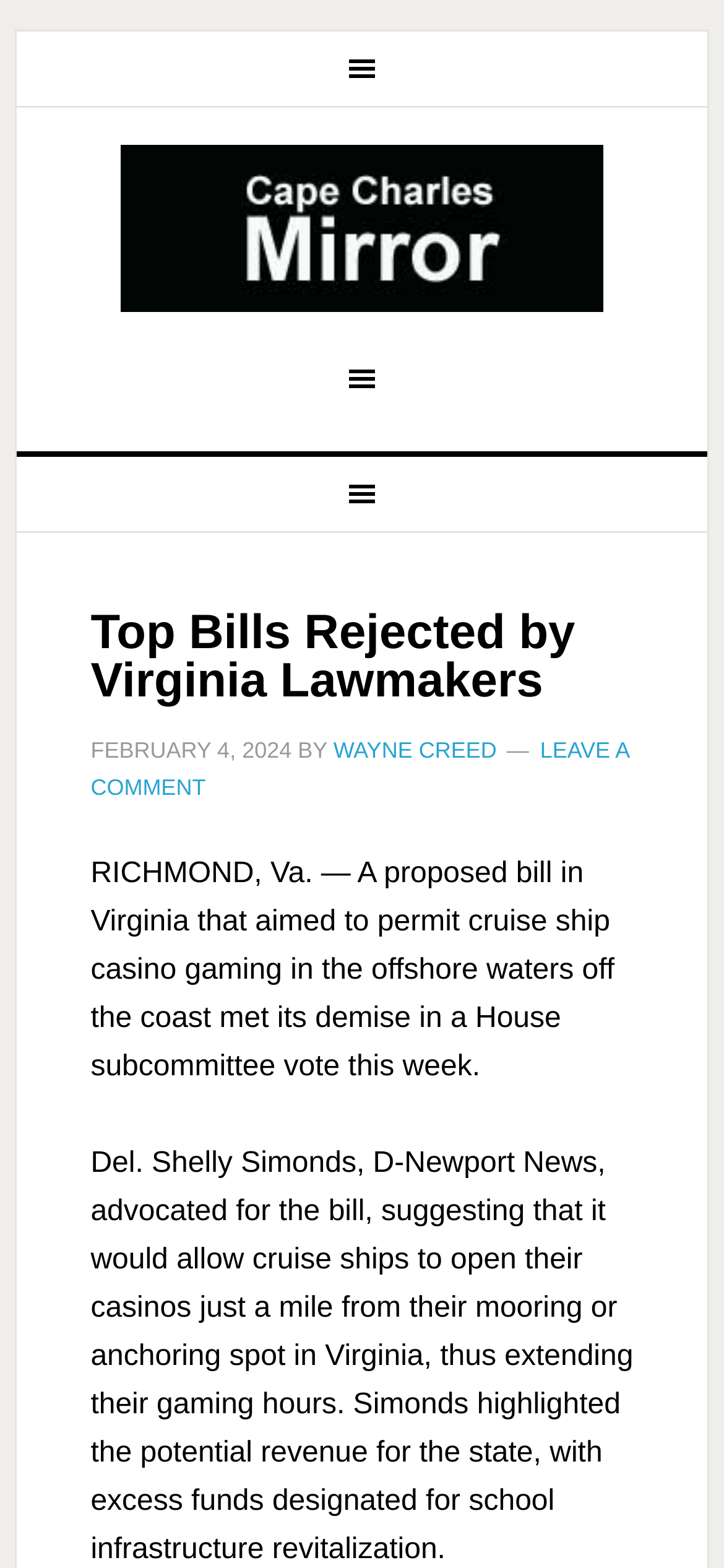What happened to the bill?
Refer to the screenshot and answer in one word or phrase.

met its demise